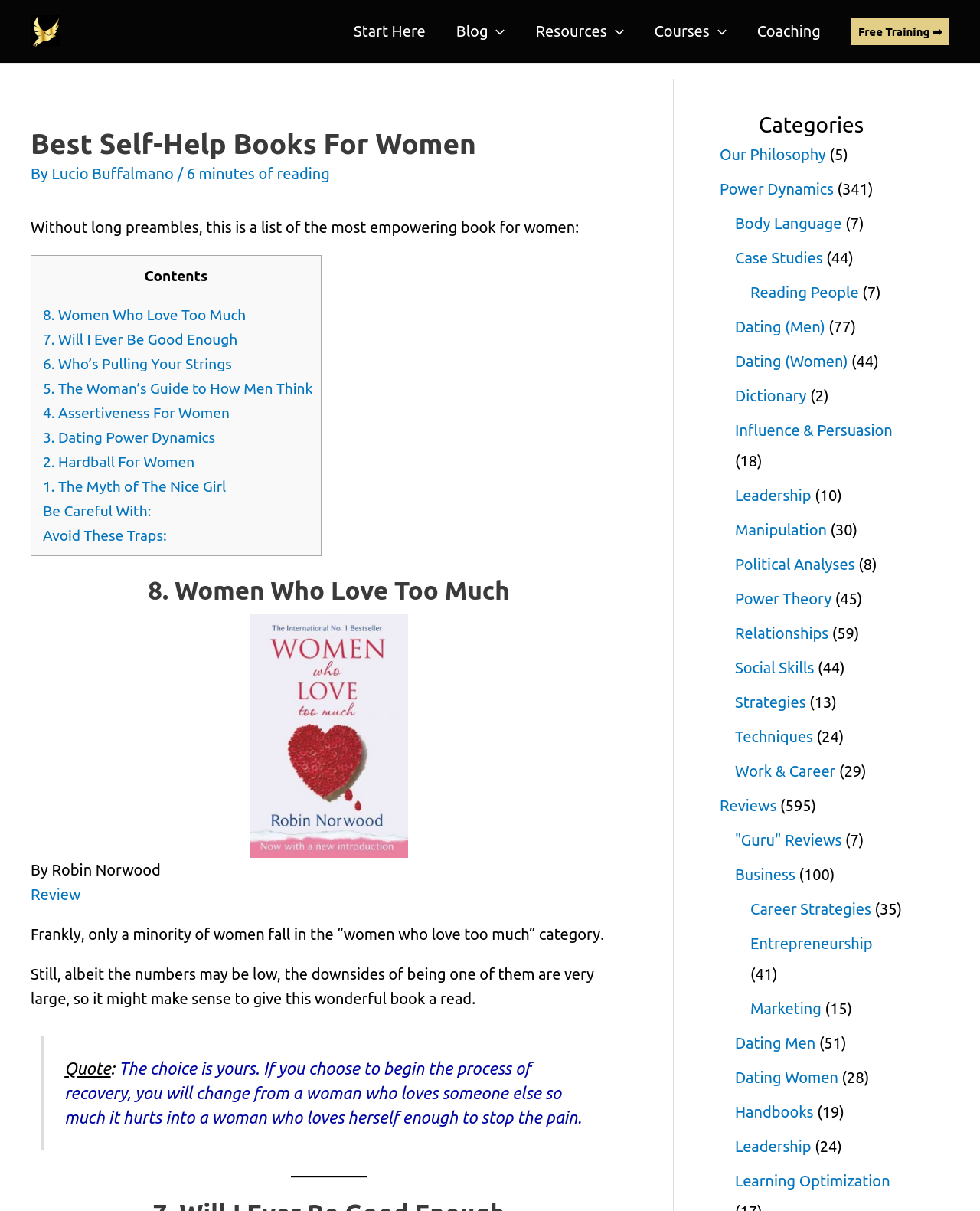Find the bounding box coordinates of the clickable area that will achieve the following instruction: "Click on the 'Free Training' link".

[0.869, 0.015, 0.969, 0.037]